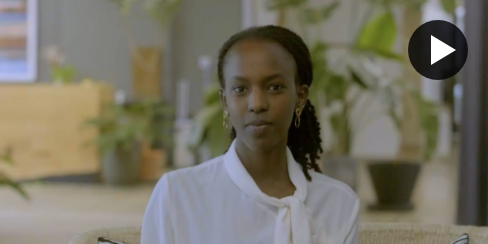What is the dominant color of Joe's attire?
Please answer the question as detailed as possible based on the image.

The caption describes Joe as dressed in a 'crisp white blouse', suggesting that the dominant color of her attire is white.